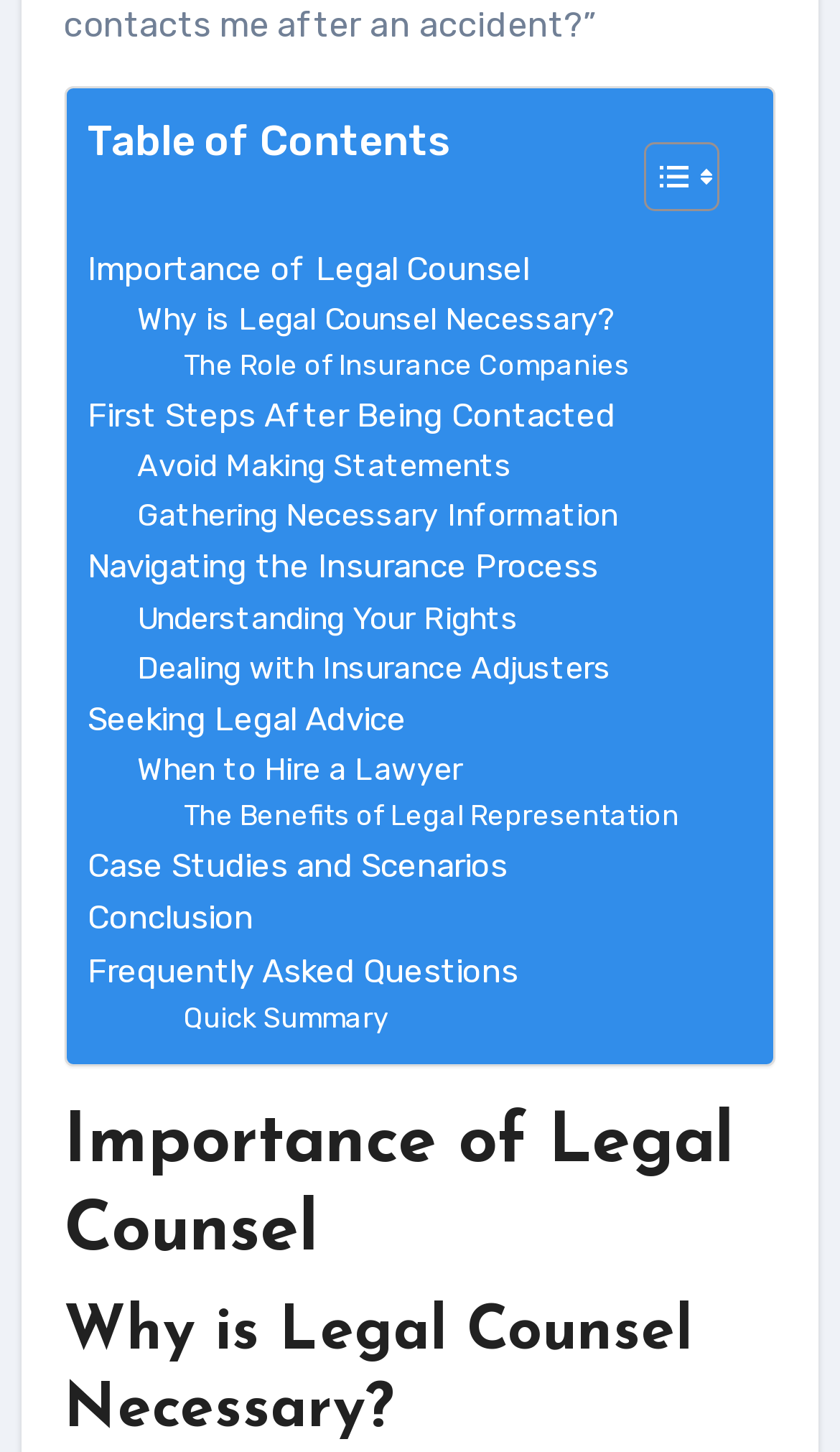Please identify the coordinates of the bounding box that should be clicked to fulfill this instruction: "Read 'Importance of Legal Counsel'".

[0.104, 0.167, 0.63, 0.203]